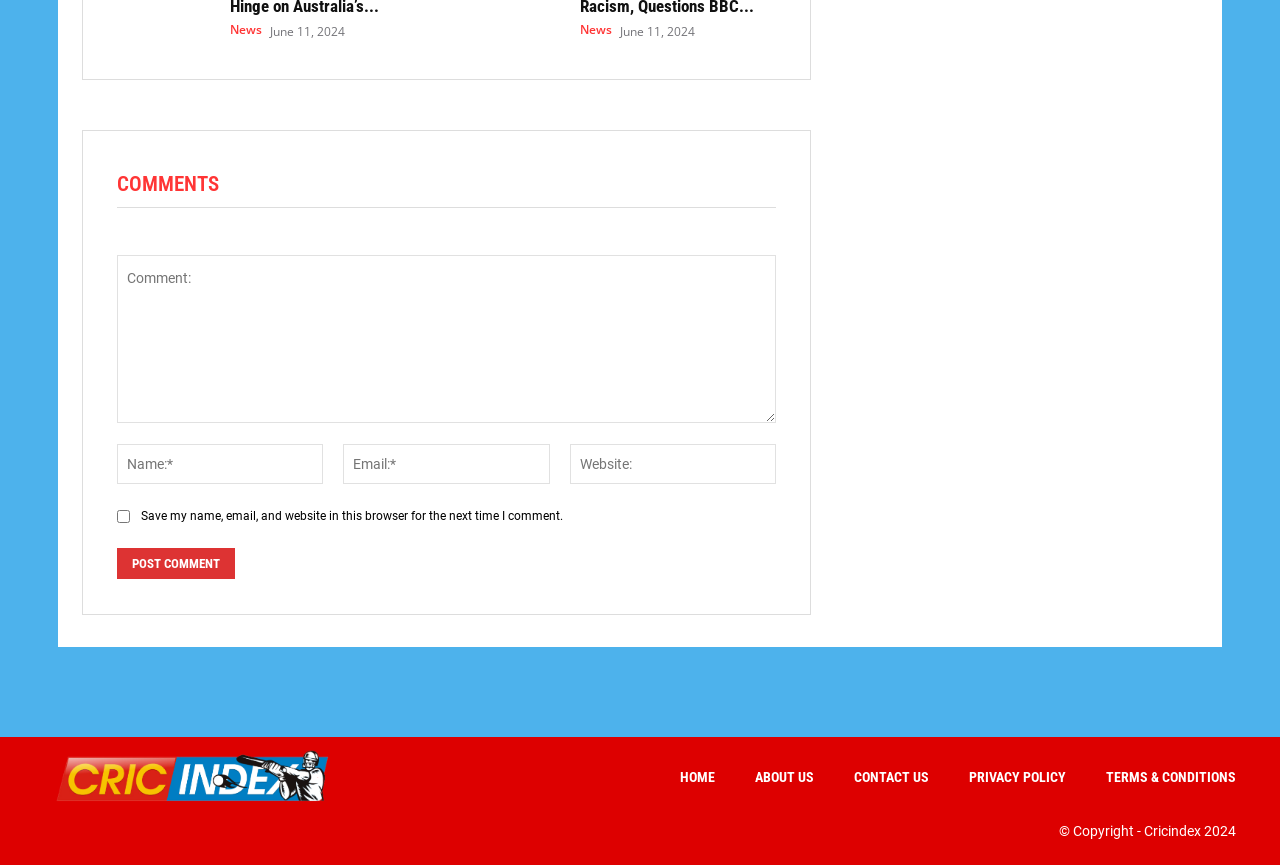Pinpoint the bounding box coordinates of the clickable area needed to execute the instruction: "Click the Post Comment button". The coordinates should be specified as four float numbers between 0 and 1, i.e., [left, top, right, bottom].

[0.091, 0.634, 0.184, 0.669]